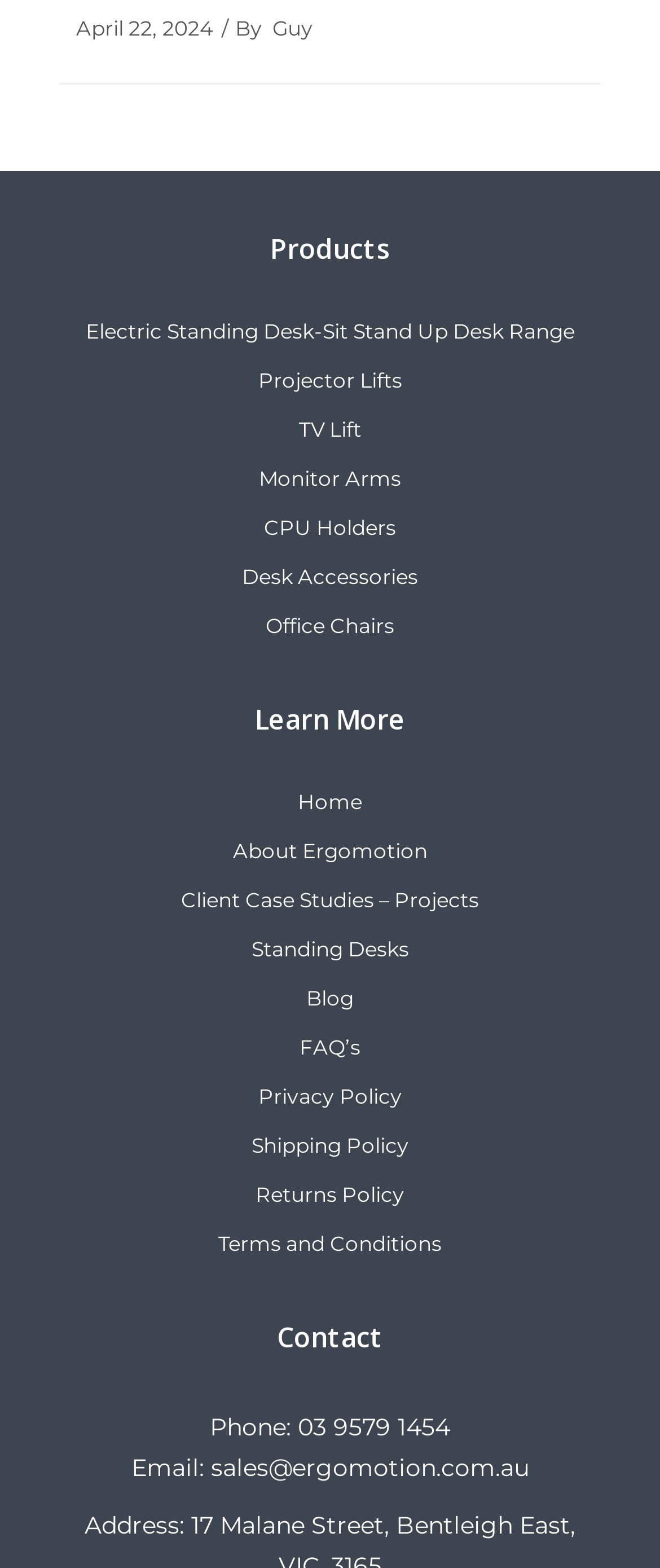Locate the bounding box of the UI element described by: "Monitor Arms" in the given webpage screenshot.

[0.392, 0.297, 0.608, 0.313]